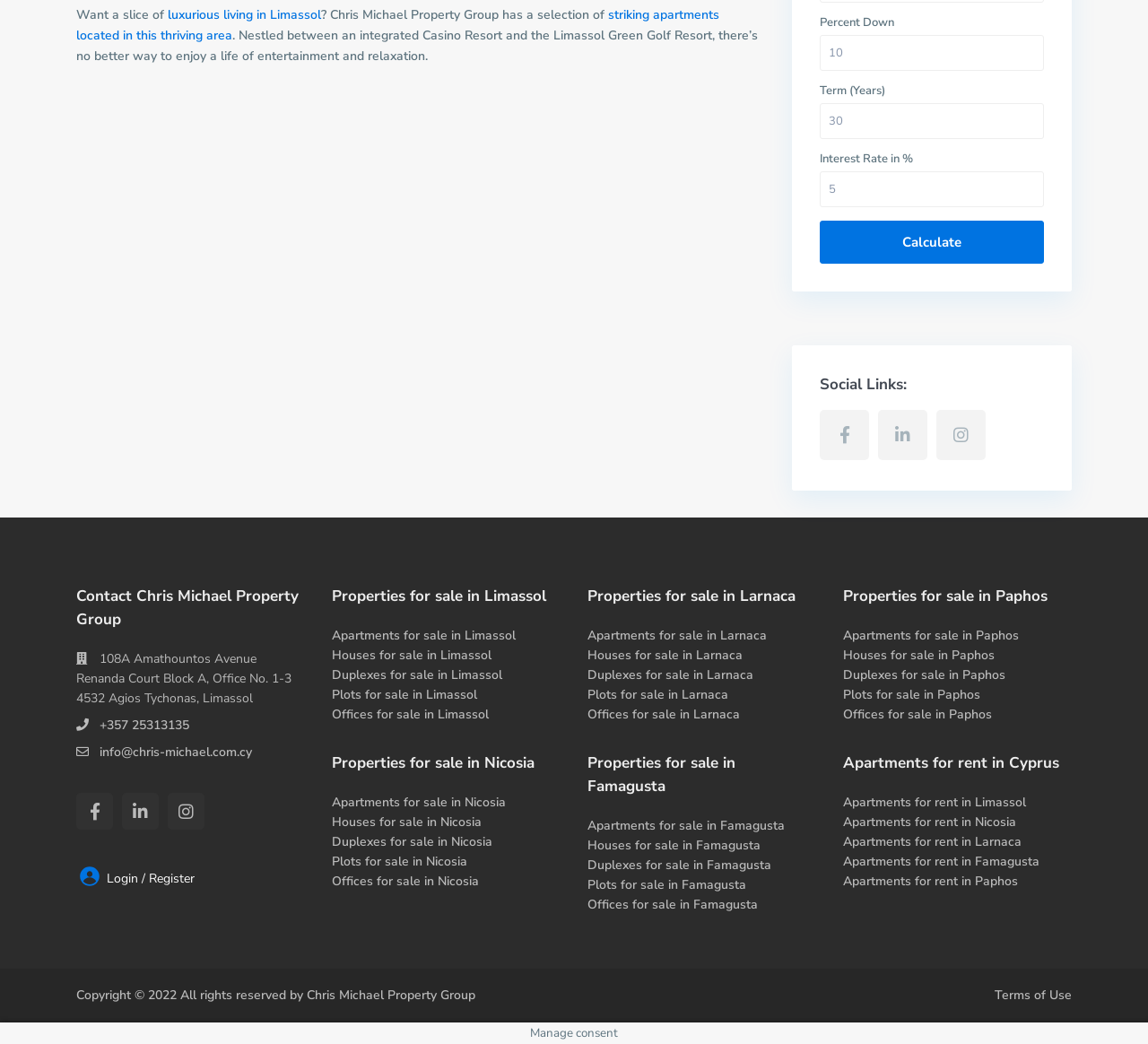Please find the bounding box coordinates of the element that needs to be clicked to perform the following instruction: "Click Calculate". The bounding box coordinates should be four float numbers between 0 and 1, represented as [left, top, right, bottom].

[0.714, 0.212, 0.909, 0.253]